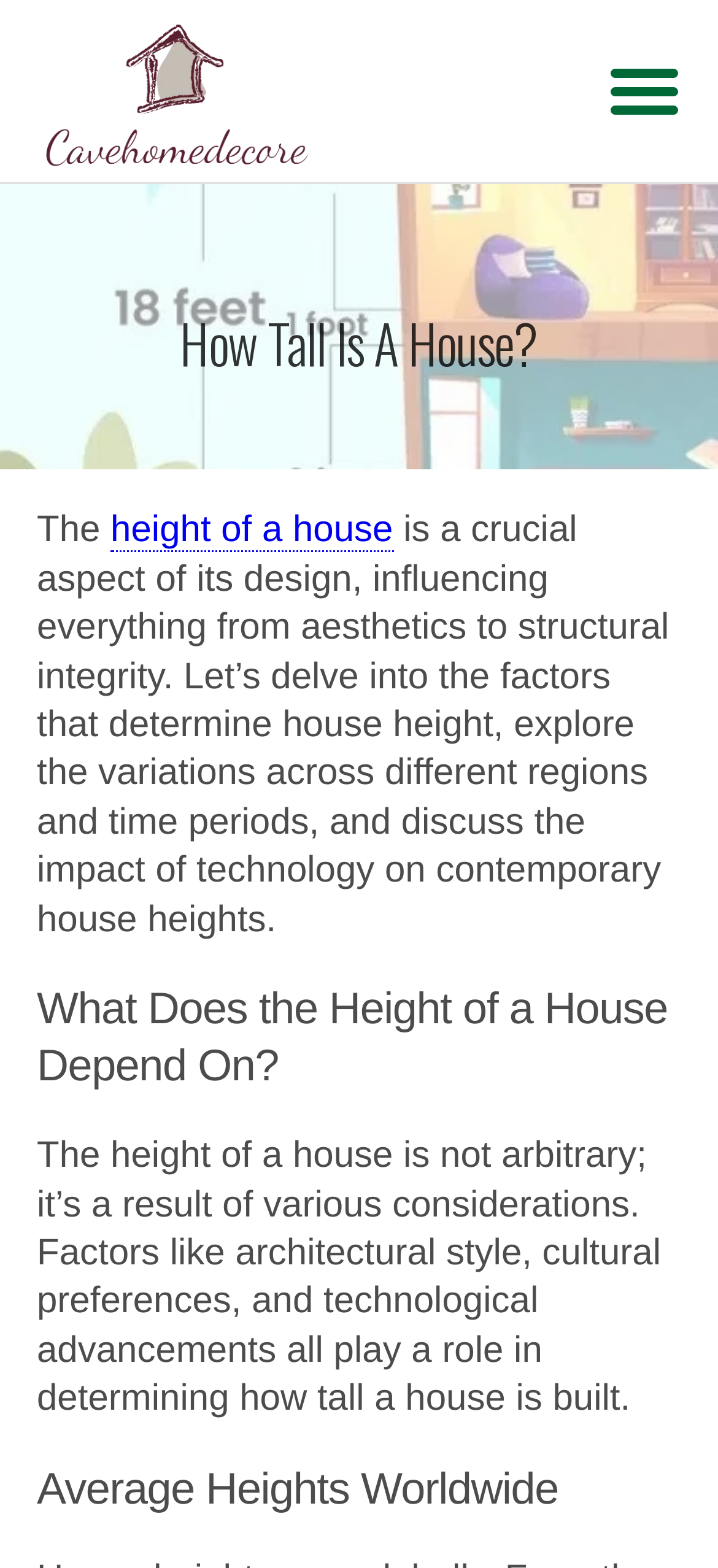Describe all significant elements and features of the webpage.

The webpage is about the height of a house, its design, and its various aspects. At the top right corner, there is a button labeled "Menu Toggle". On the top left, there is a link with no text. The main title of the webpage, "How Tall Is A House?", is prominently displayed across the top of the page.

Below the title, there is a paragraph of text that explains how the height of a house affects its aesthetics and structural integrity. This paragraph is divided into three parts: a static text "The", a link "height of a house", and a longer static text that discusses the factors that determine house height.

Further down, there is a subheading "What Does the Height of a House Depend On?" followed by a paragraph of text that explains the various factors that influence the height of a house, such as architectural style, cultural preferences, and technological advancements.

Finally, at the bottom of the page, there is another subheading "Average Heights Worldwide".